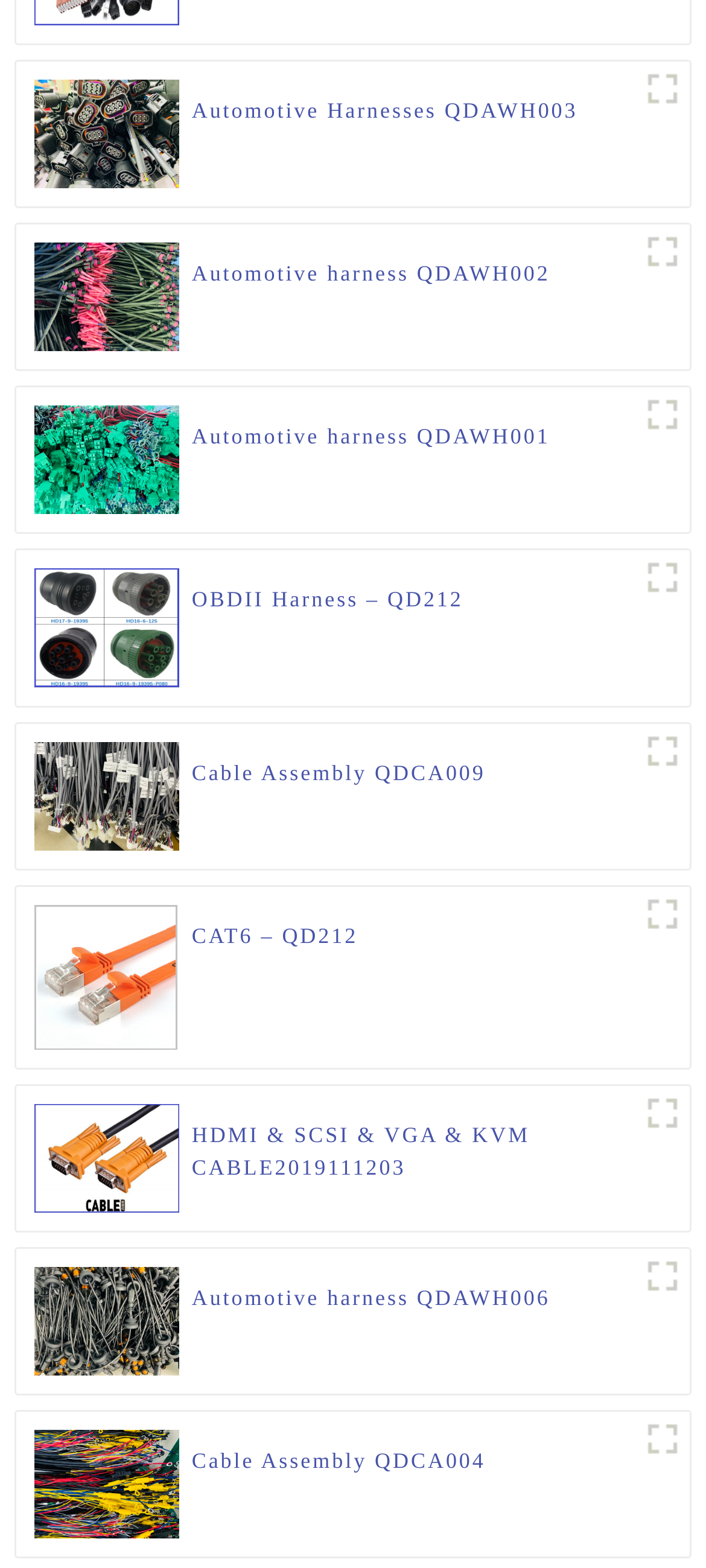Indicate the bounding box coordinates of the element that needs to be clicked to satisfy the following instruction: "View Automotive Harnesses QDAWH003". The coordinates should be four float numbers between 0 and 1, i.e., [left, top, right, bottom].

[0.272, 0.06, 0.818, 0.101]